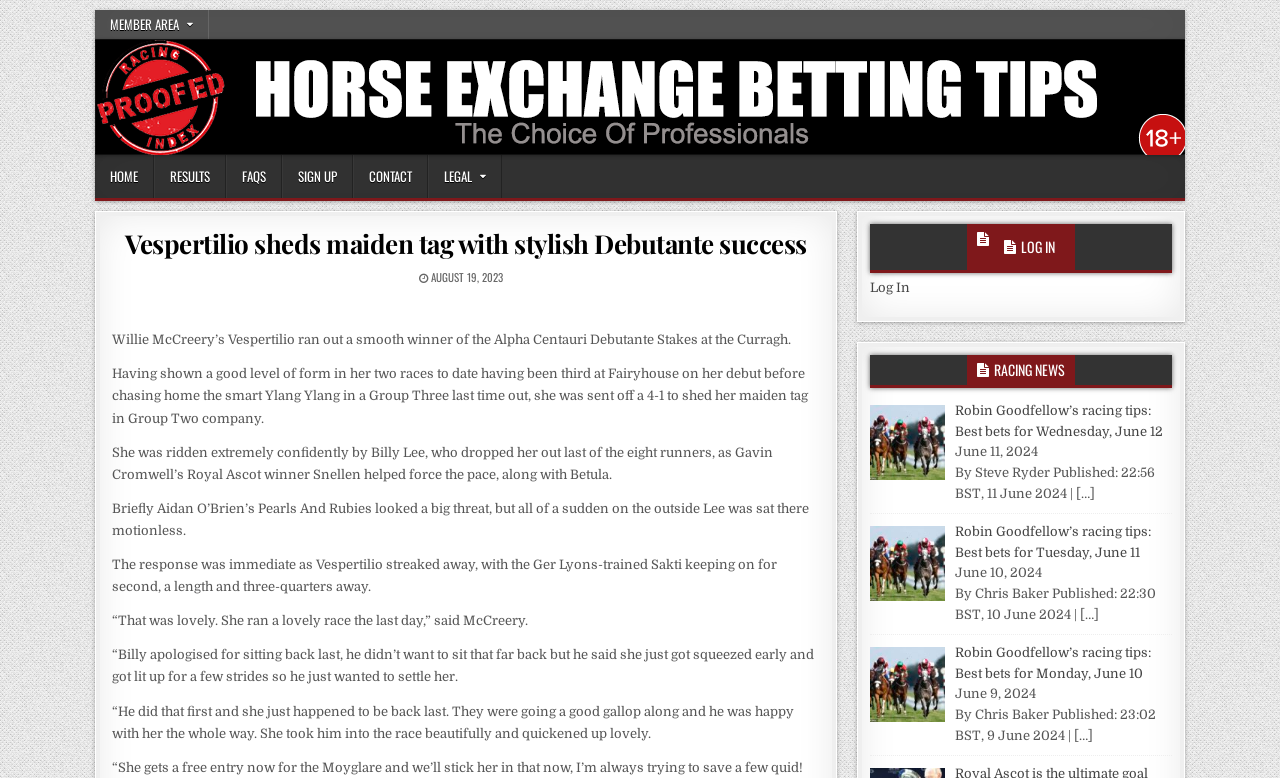Who is the jockey who rode Vespertilio to victory?
Provide a concise answer using a single word or phrase based on the image.

Billy Lee